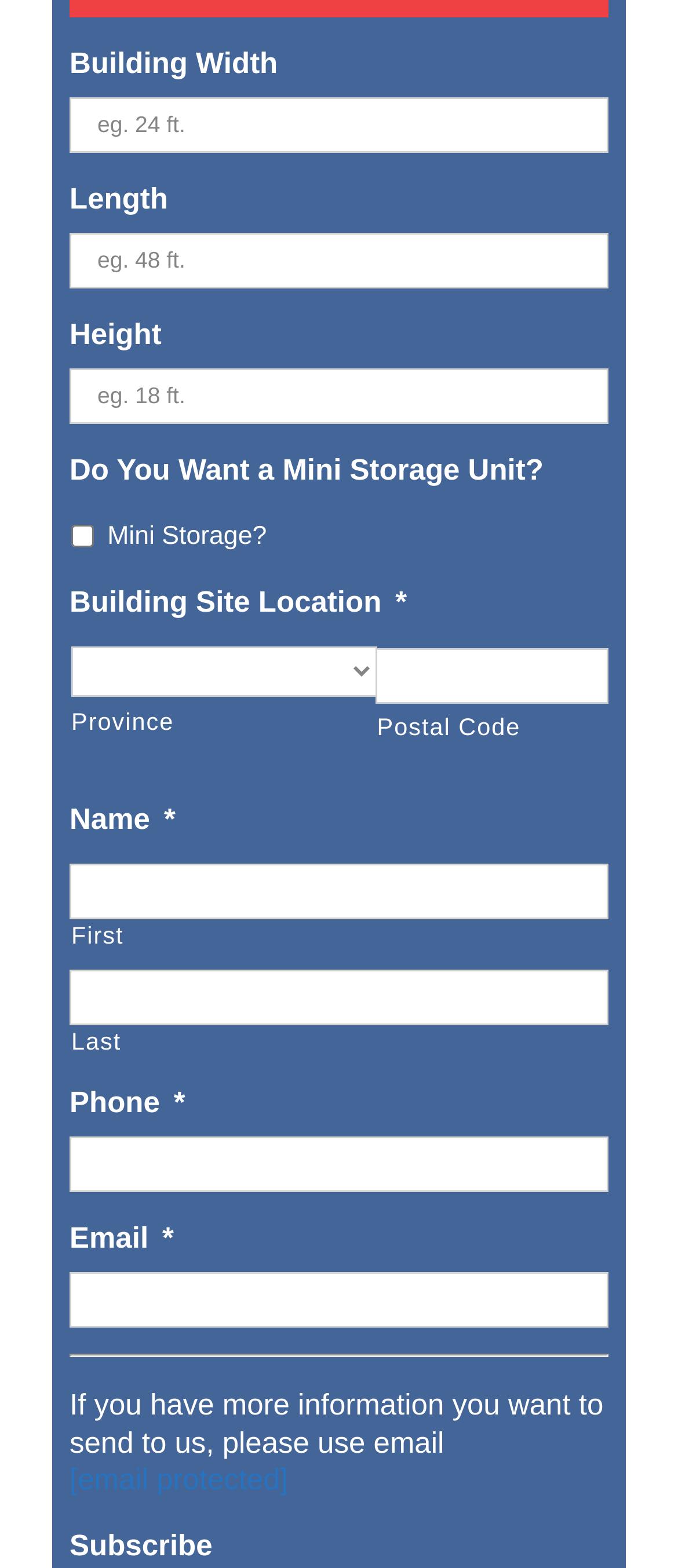Determine the bounding box coordinates of the clickable area required to perform the following instruction: "Enter phone number". The coordinates should be represented as four float numbers between 0 and 1: [left, top, right, bottom].

[0.103, 0.725, 0.897, 0.761]